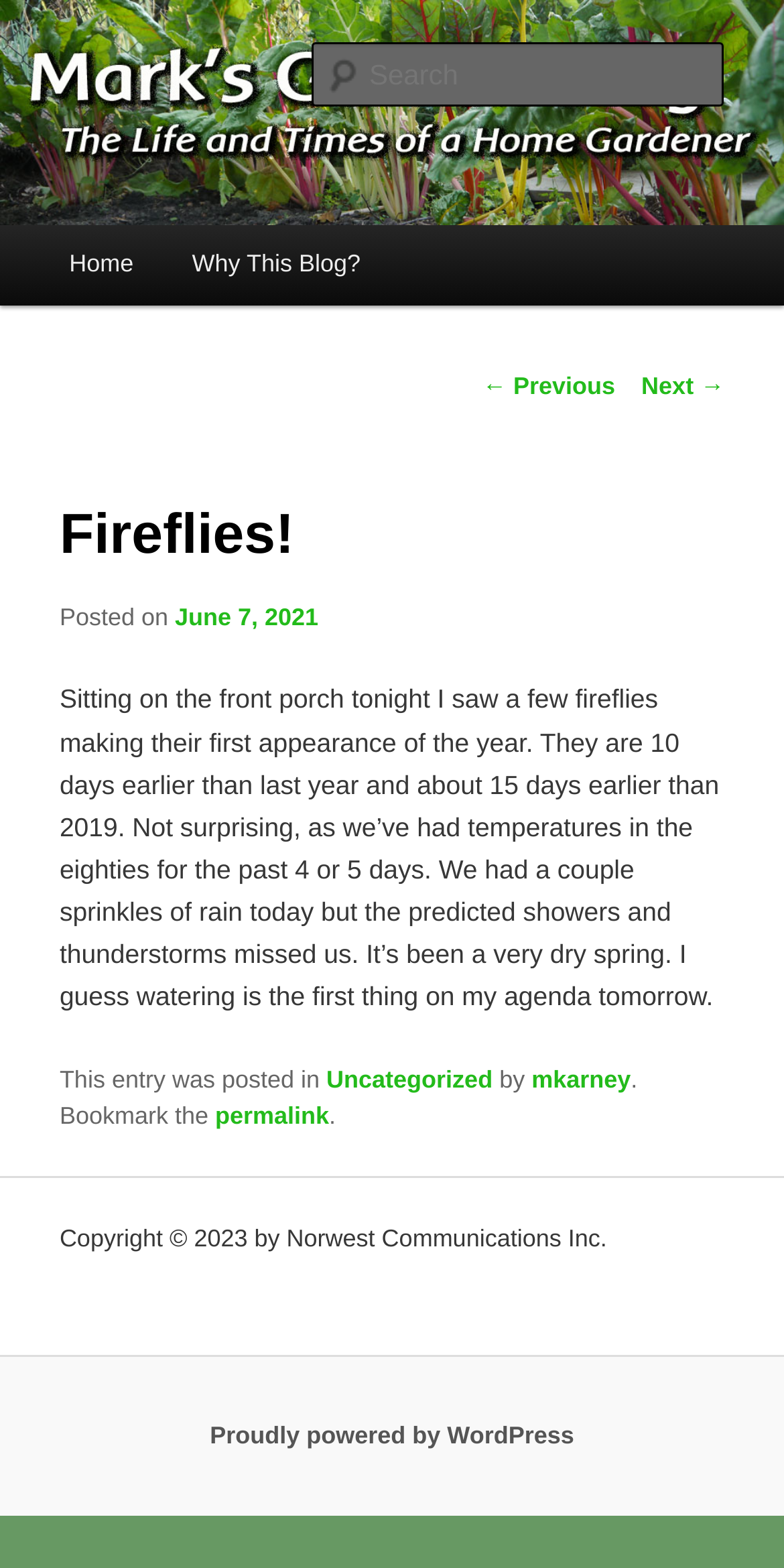Determine the bounding box coordinates for the region that must be clicked to execute the following instruction: "View post details".

[0.223, 0.385, 0.406, 0.403]